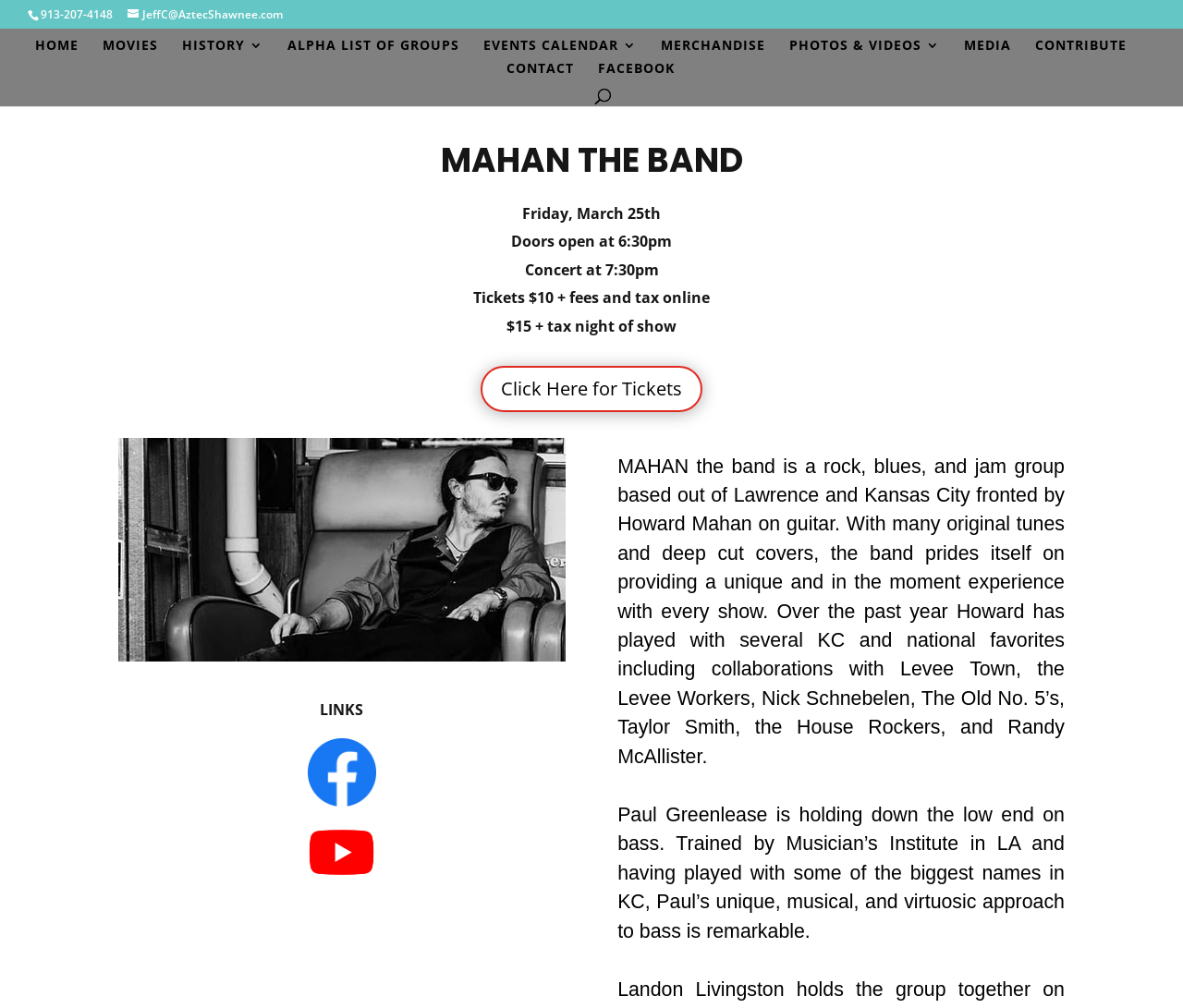Find the UI element described as: "Photos & Videos" and predict its bounding box coordinates. Ensure the coordinates are four float numbers between 0 and 1, [left, top, right, bottom].

[0.667, 0.039, 0.794, 0.062]